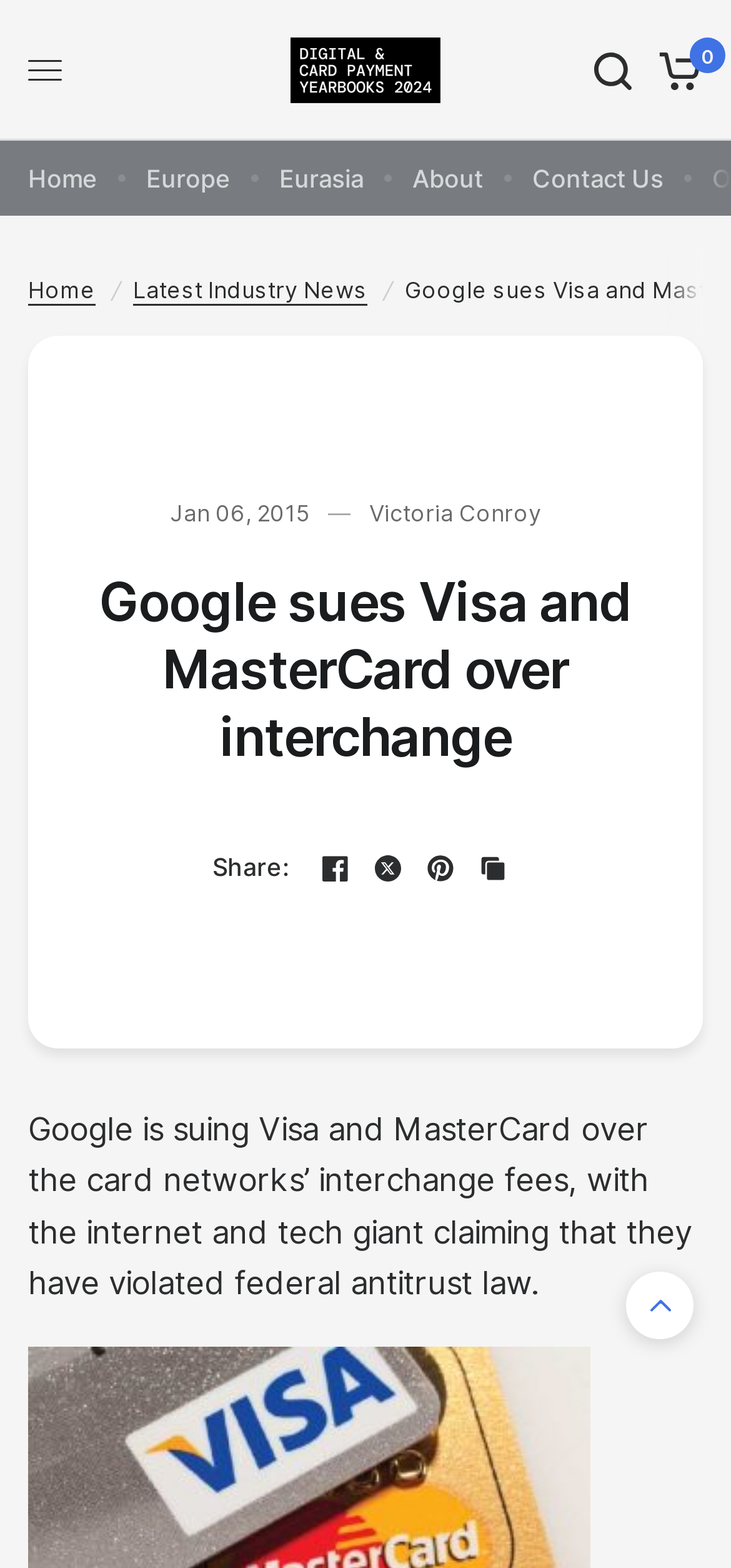Answer the following query concisely with a single word or phrase:
What is the date of the article?

Jan 06, 2015